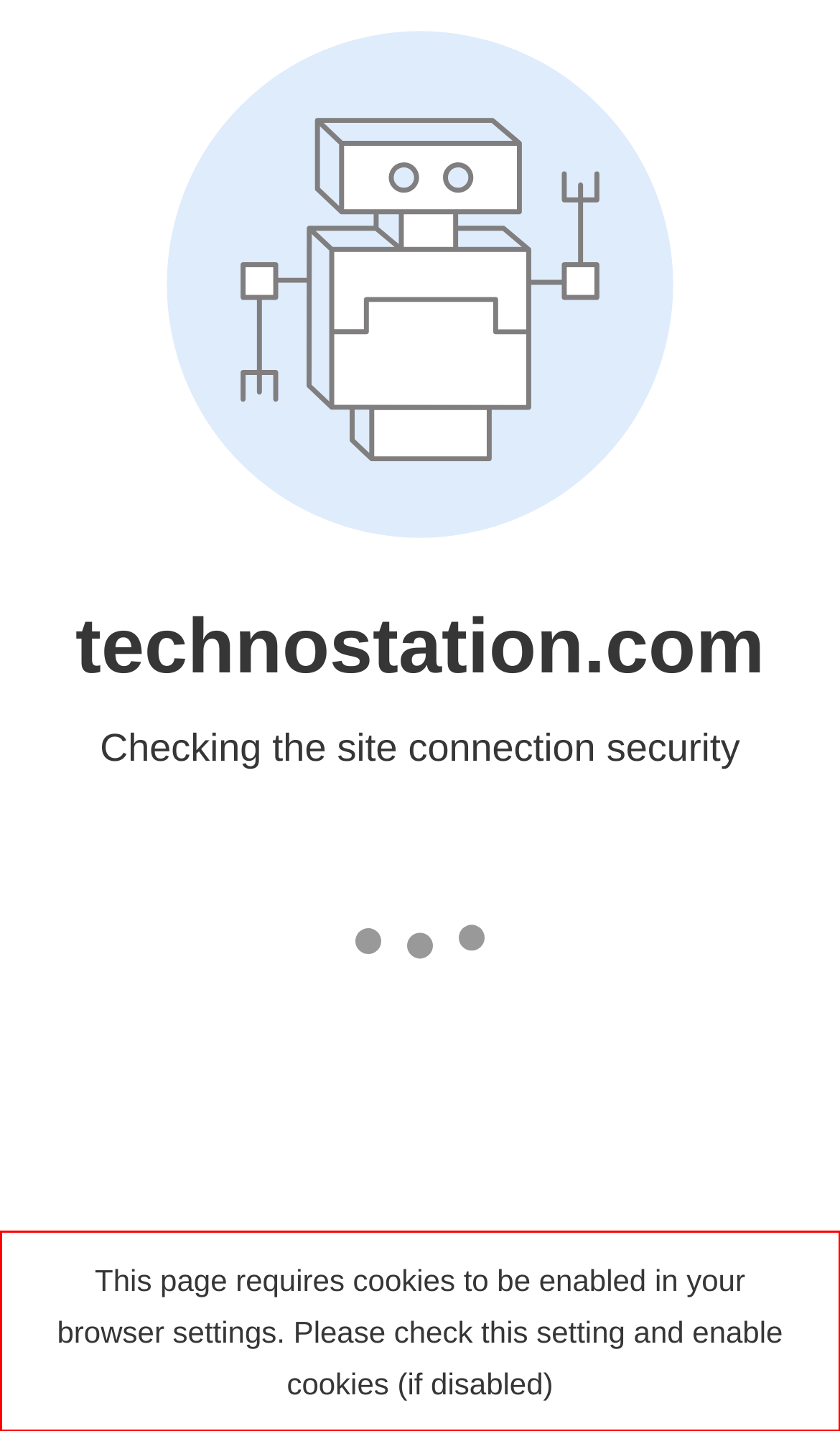Identify the text within the red bounding box on the webpage screenshot and generate the extracted text content.

This page requires cookies to be enabled in your browser settings. Please check this setting and enable cookies (if disabled)